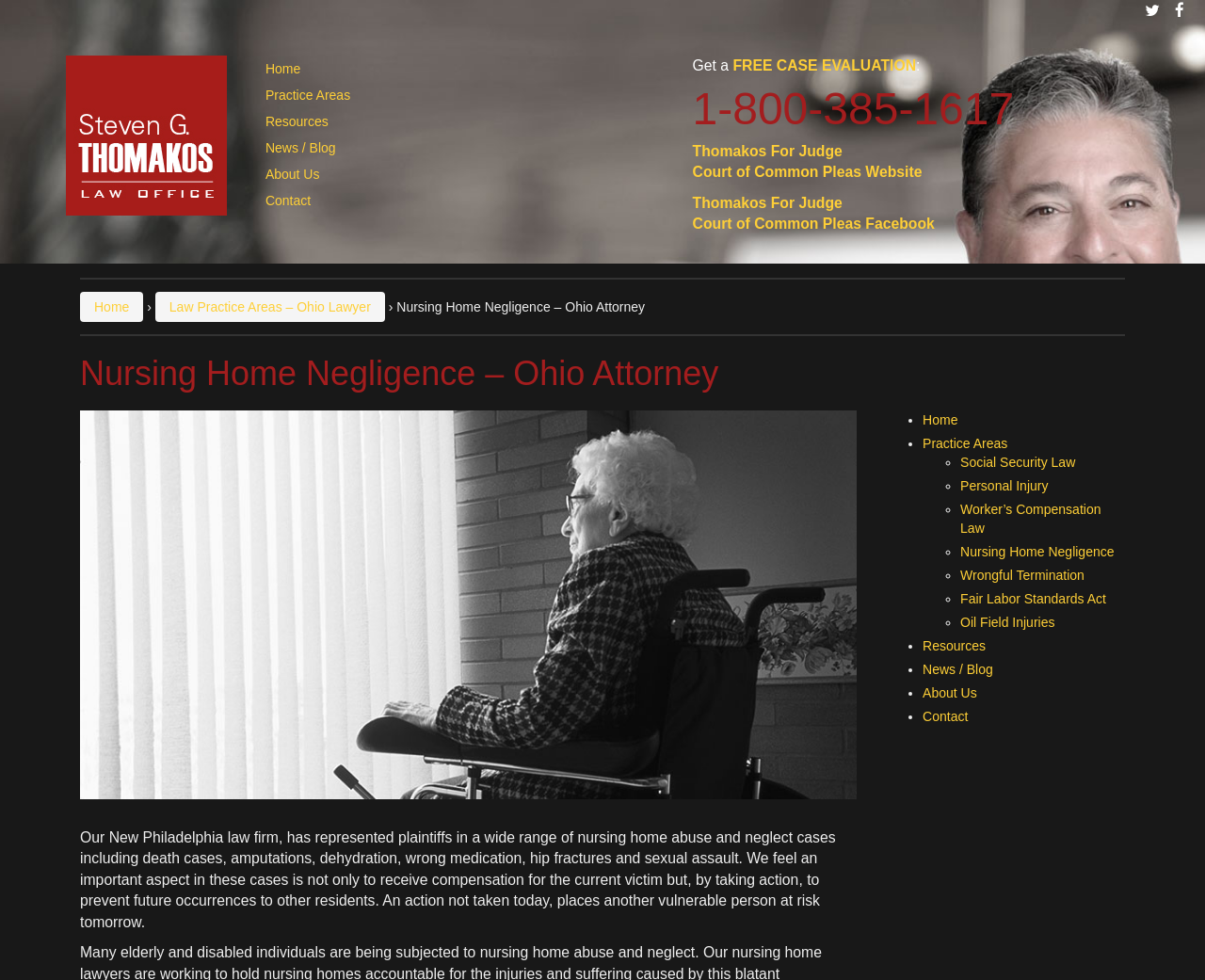Provide your answer in a single word or phrase: 
What is the phone number to call for a free case evaluation?

1-800-385-1617